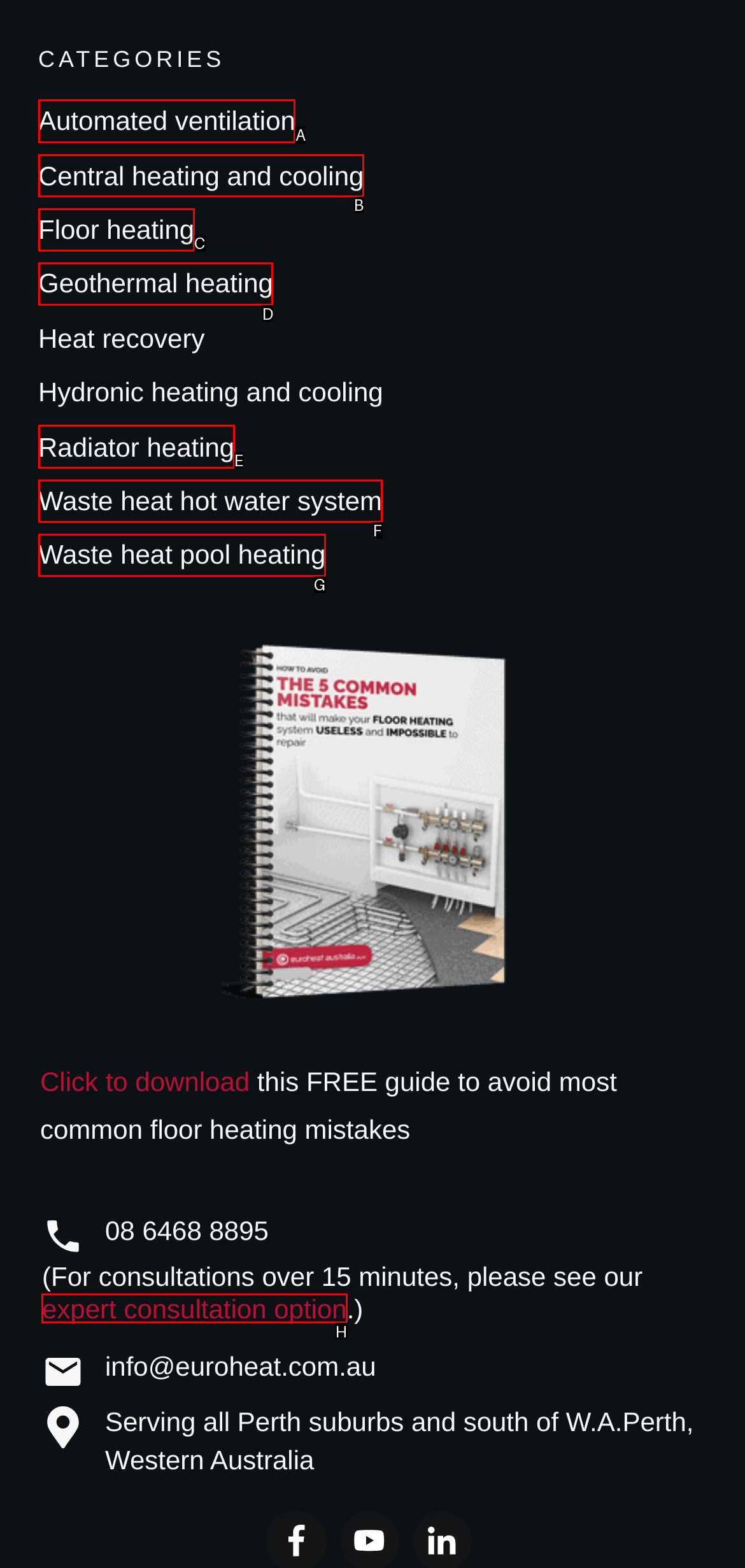Identify which lettered option completes the task: Click on expert consultation option. Provide the letter of the correct choice.

H